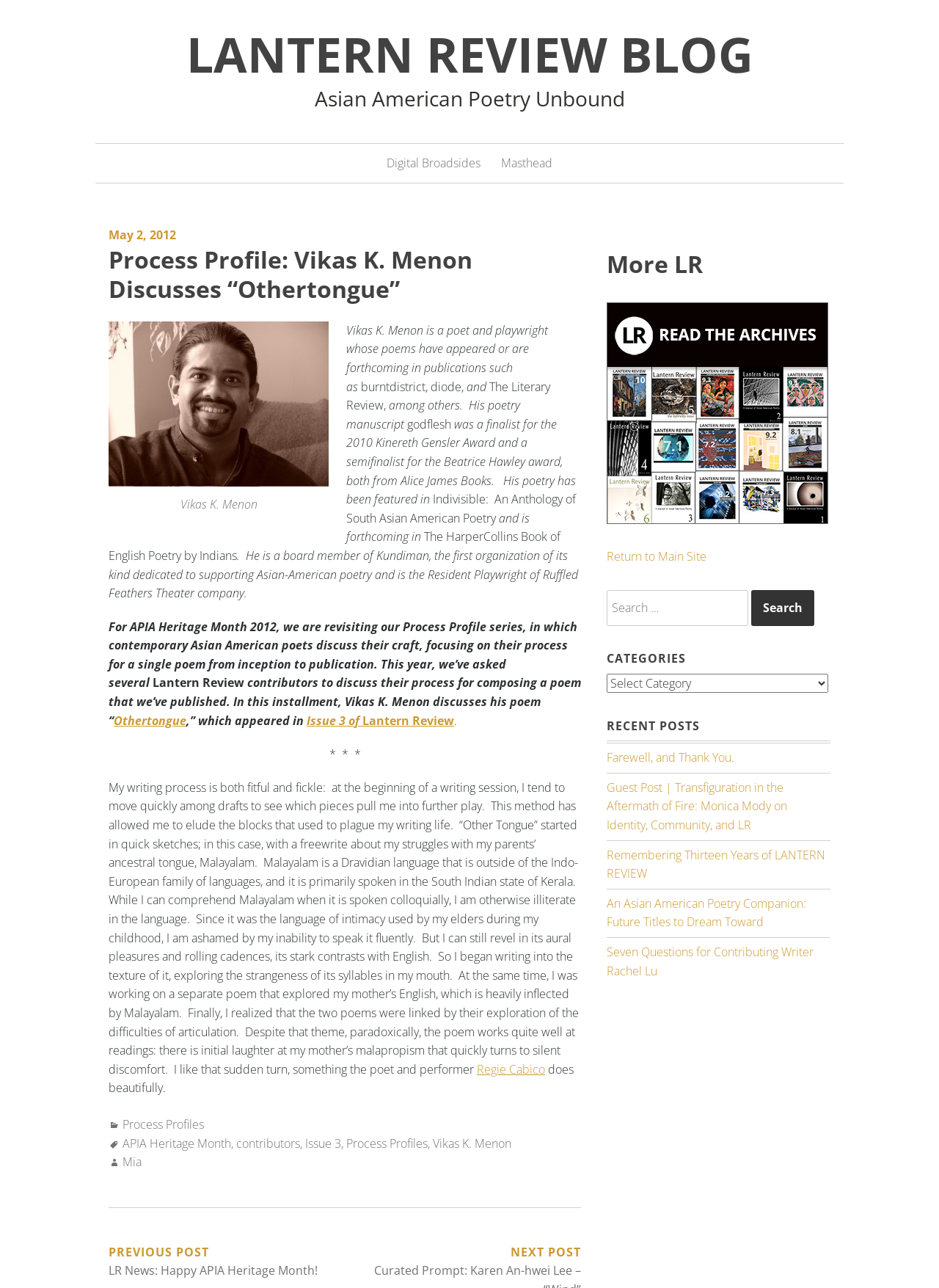What is the language that the poet struggles to speak fluently?
Can you offer a detailed and complete answer to this question?

The poet Vikas K. Menon struggles to speak Malayalam fluently, as mentioned in the article. This information can be found in the sentence 'Malayalam is a Dravidian language that is outside of the Indo-European family of languages, and it is primarily spoken in the South Indian state of Kerala. While I can comprehend Malayalam when it is spoken colloquially, I am otherwise illiterate in the language'.